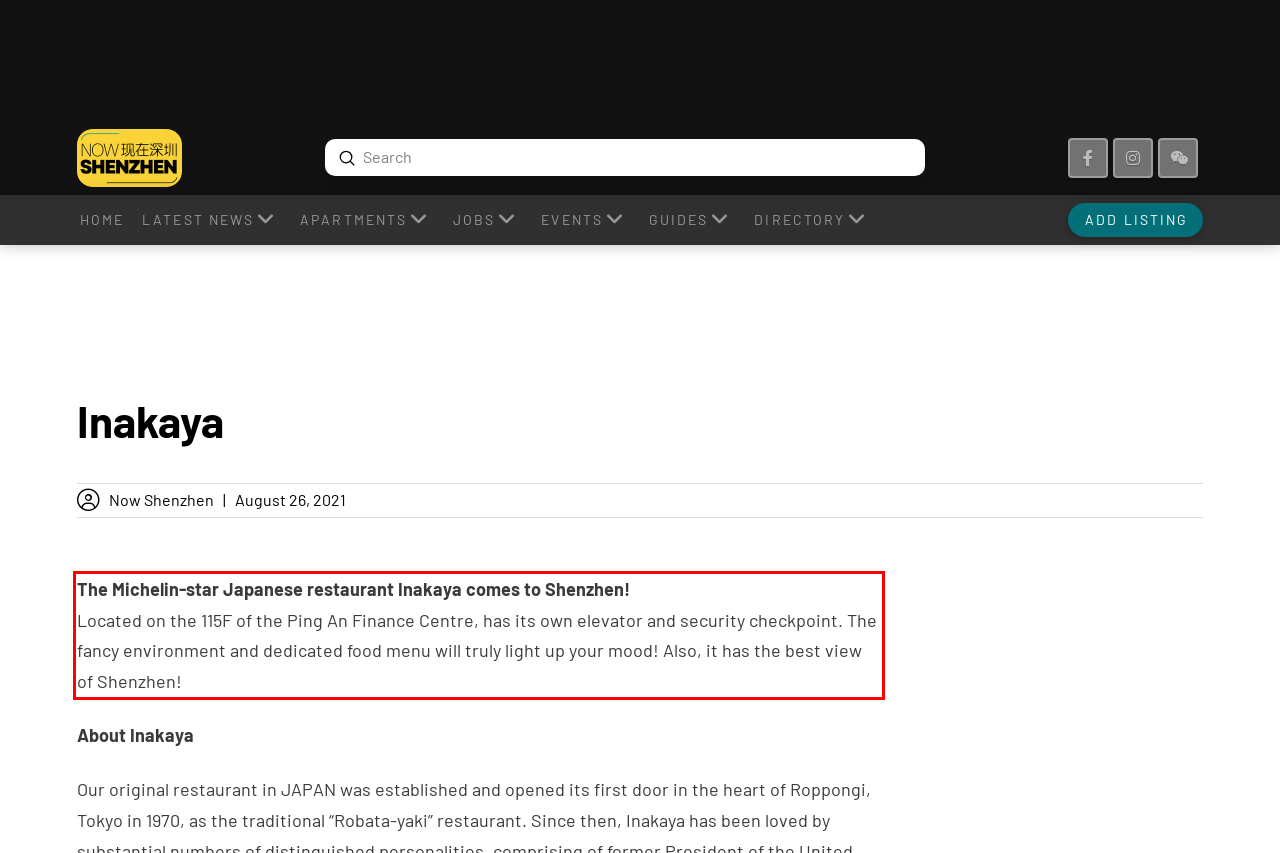Using the provided screenshot, read and generate the text content within the red-bordered area.

The Michelin-star Japanese restaurant Inakaya comes to Shenzhen! Located on the 115F of the Ping An Finance Centre, has its own elevator and security checkpoint. The fancy environment and dedicated food menu will truly light up your mood! Also, it has the best view of Shenzhen!